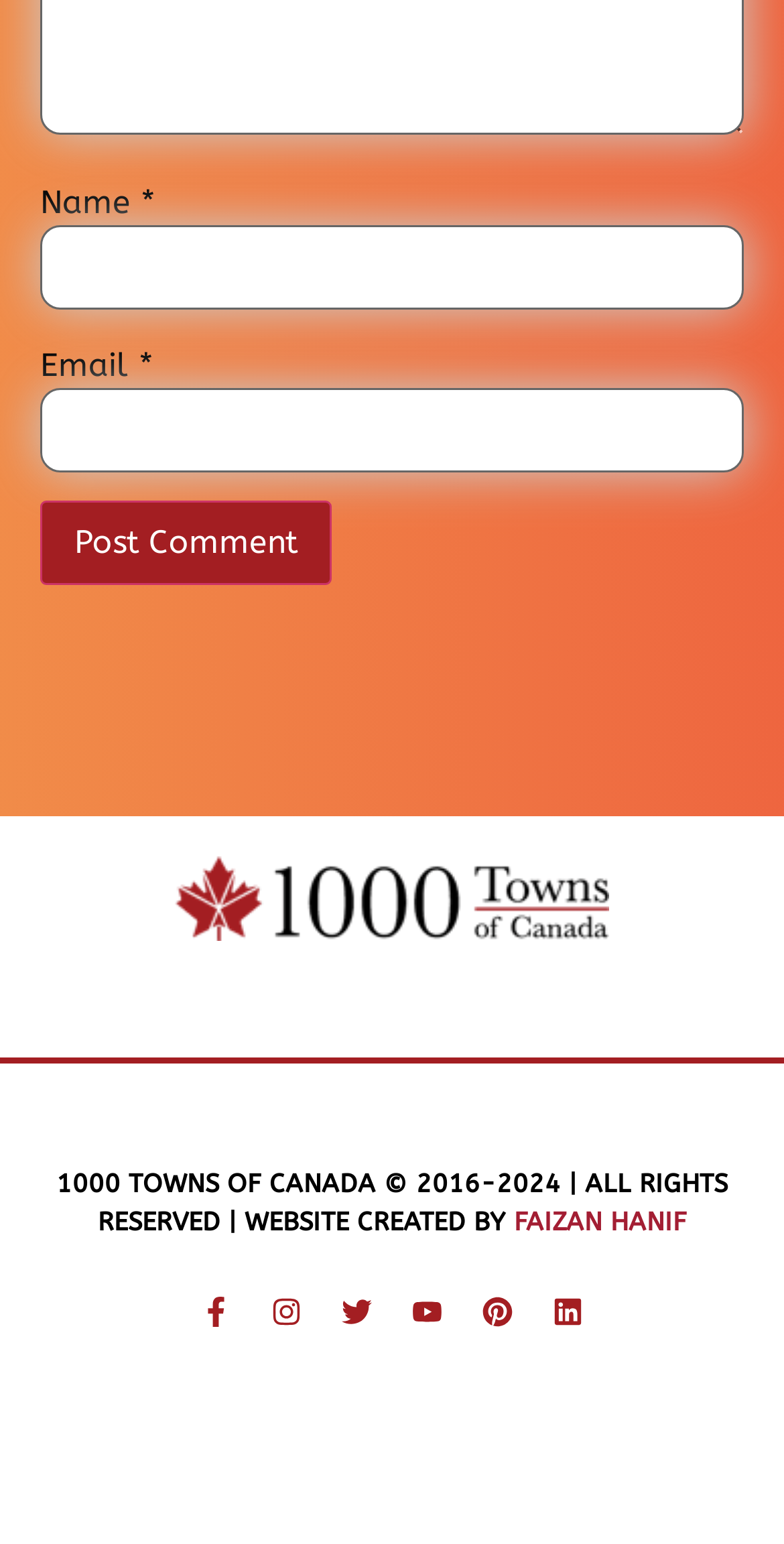From the webpage screenshot, identify the region described by View preferences. Provide the bounding box coordinates as (top-left x, top-left y, bottom-right x, bottom-right y), with each value being a floating point number between 0 and 1.

None